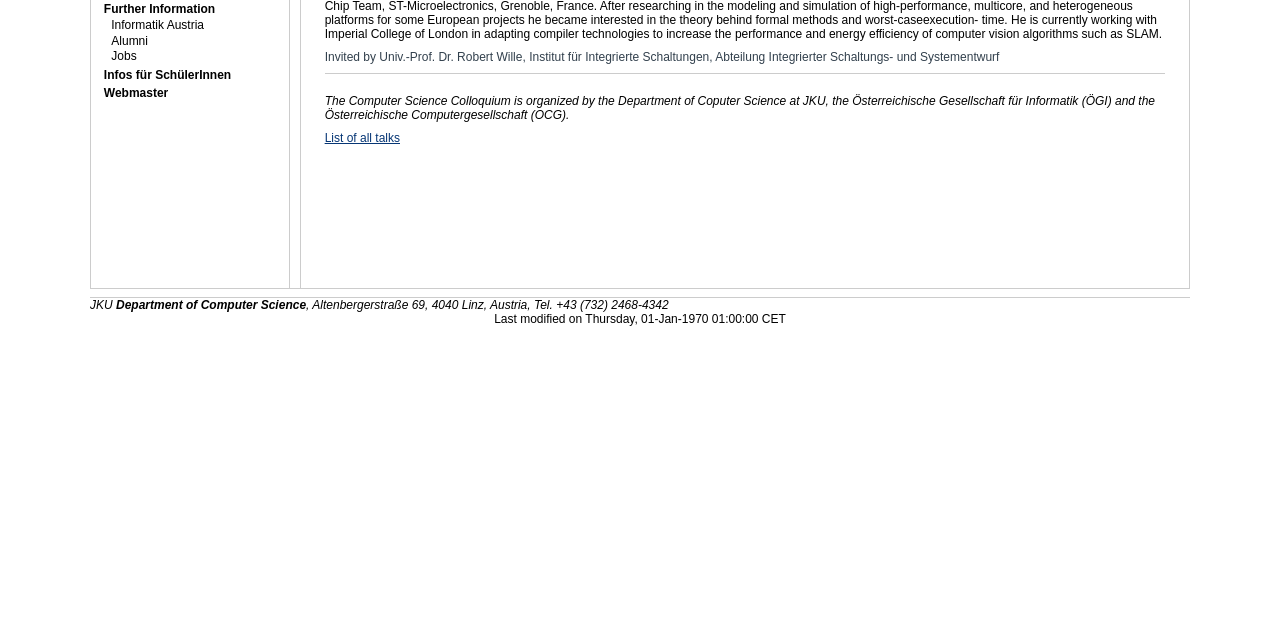Bounding box coordinates are to be given in the format (top-left x, top-left y, bottom-right x, bottom-right y). All values must be floating point numbers between 0 and 1. Provide the bounding box coordinate for the UI element described as: Informatik Austria

[0.079, 0.028, 0.23, 0.053]